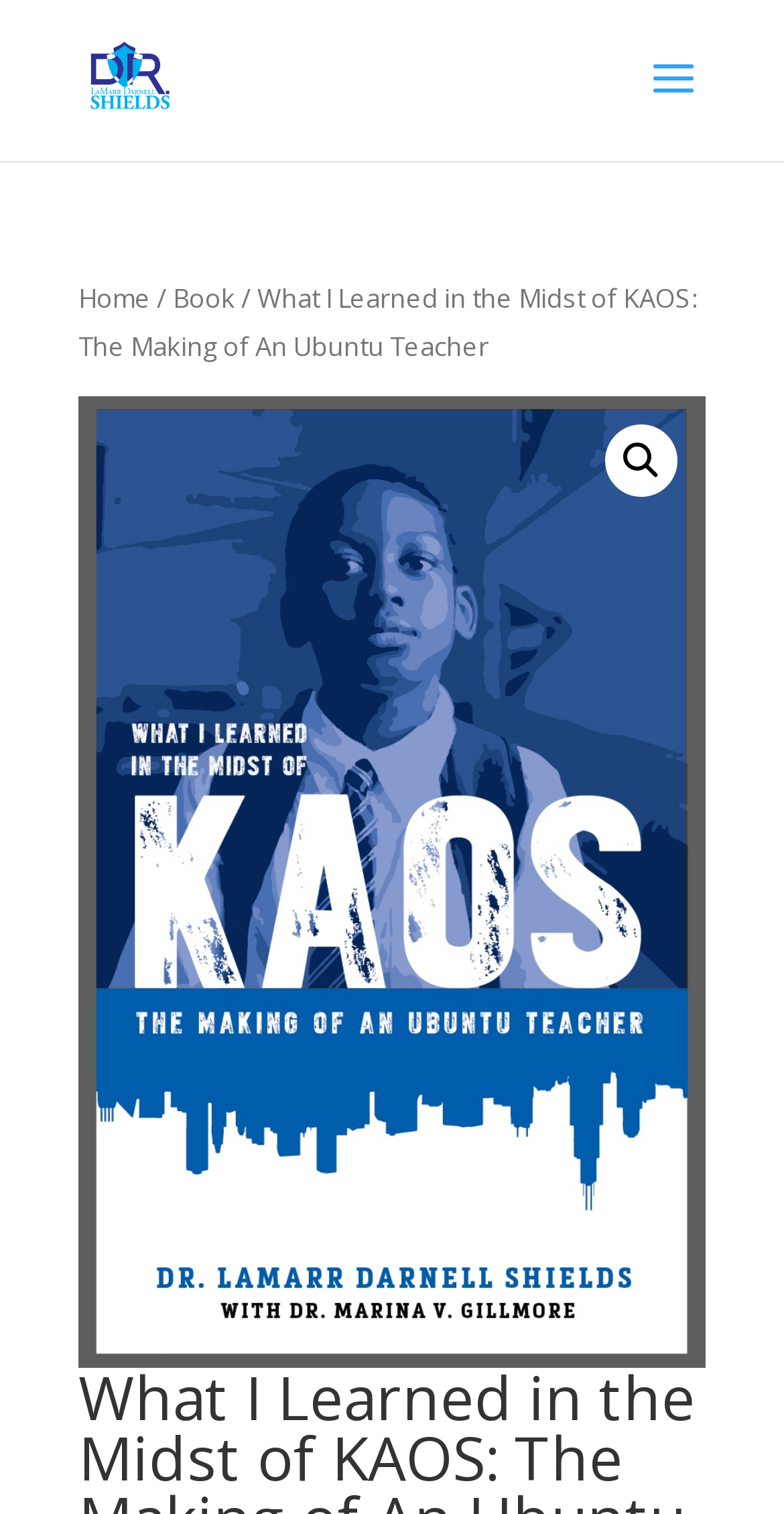What is the icon on the top right corner of the webpage?
Look at the screenshot and respond with one word or a short phrase.

magnifying glass